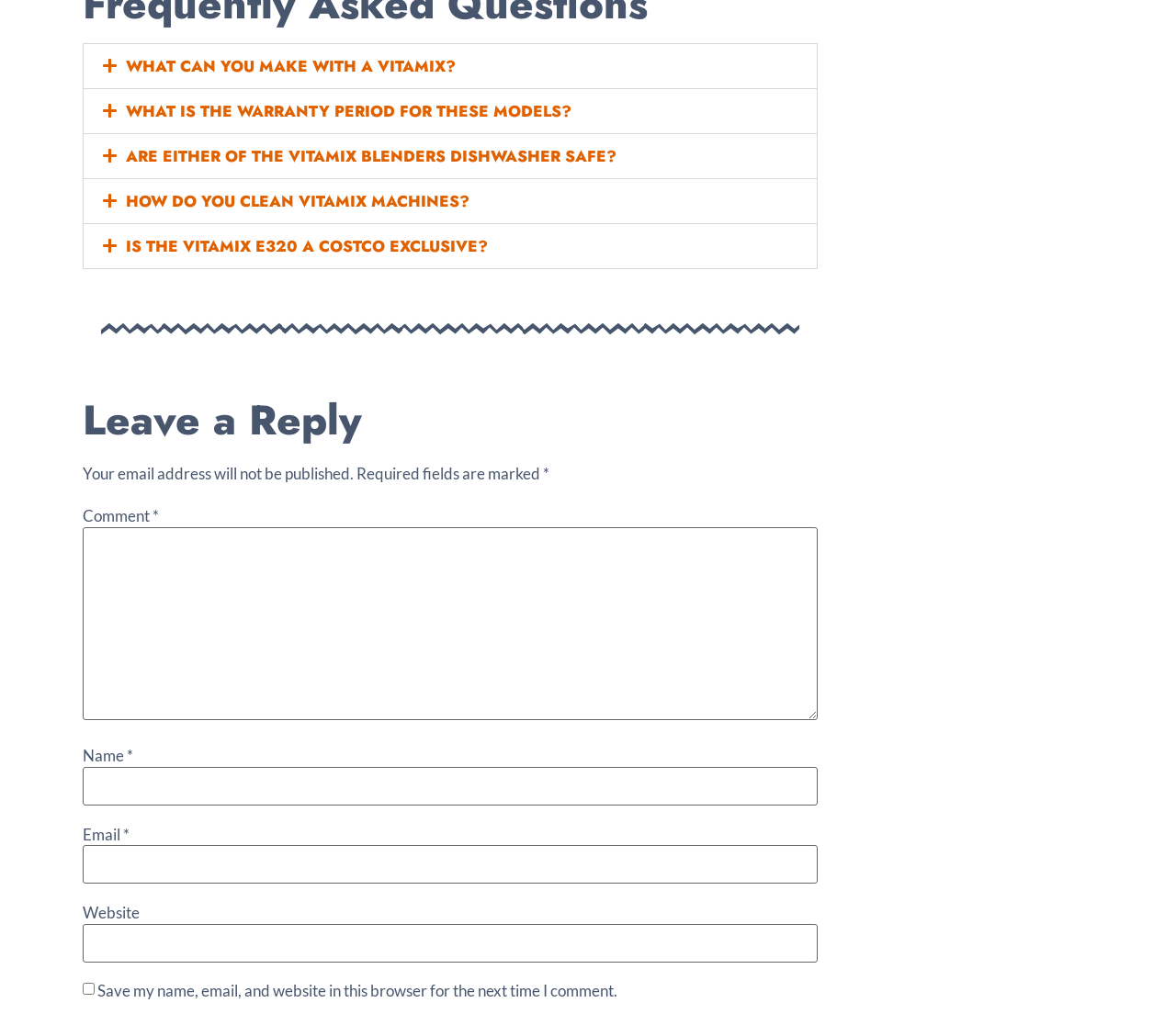What is the purpose of the checkbox?
Based on the image, please offer an in-depth response to the question.

The checkbox on the webpage has the label 'Save my name, email, and website in this browser for the next time I comment', which suggests that its purpose is to save the user's data for future comments.